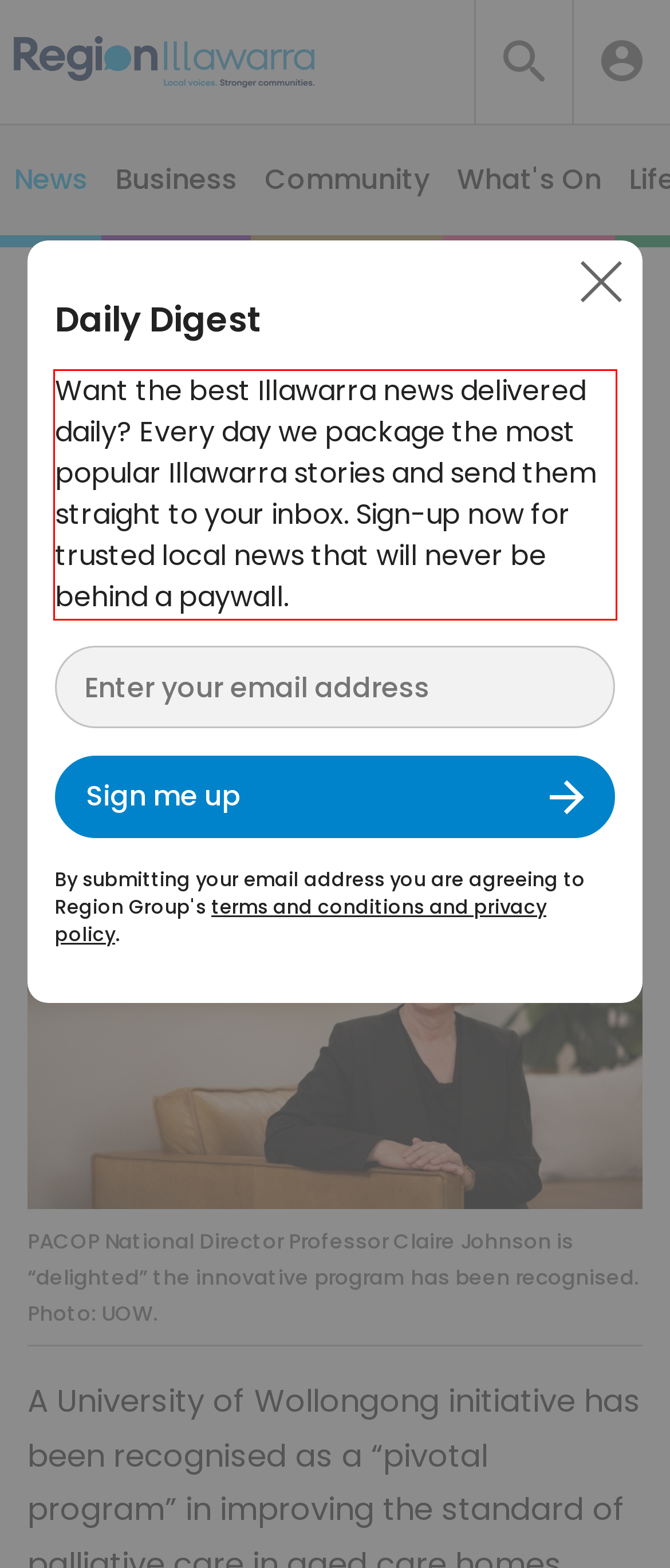Examine the screenshot of the webpage, locate the red bounding box, and generate the text contained within it.

Want the best Illawarra news delivered daily? Every day we package the most popular Illawarra stories and send them straight to your inbox. Sign-up now for trusted local news that will never be behind a paywall.